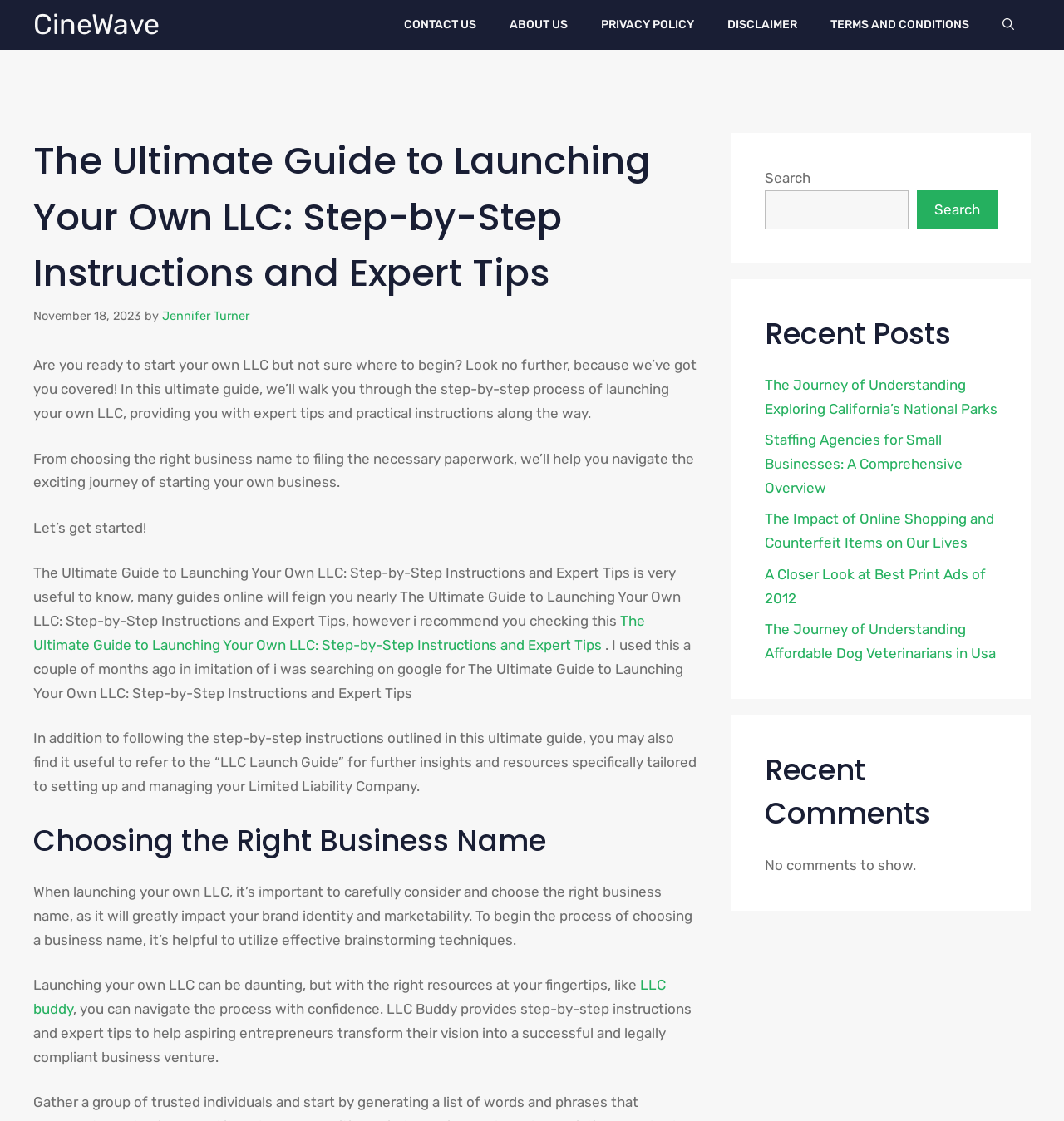Determine the bounding box coordinates for the HTML element described here: "Jennifer Turner".

[0.152, 0.275, 0.234, 0.288]